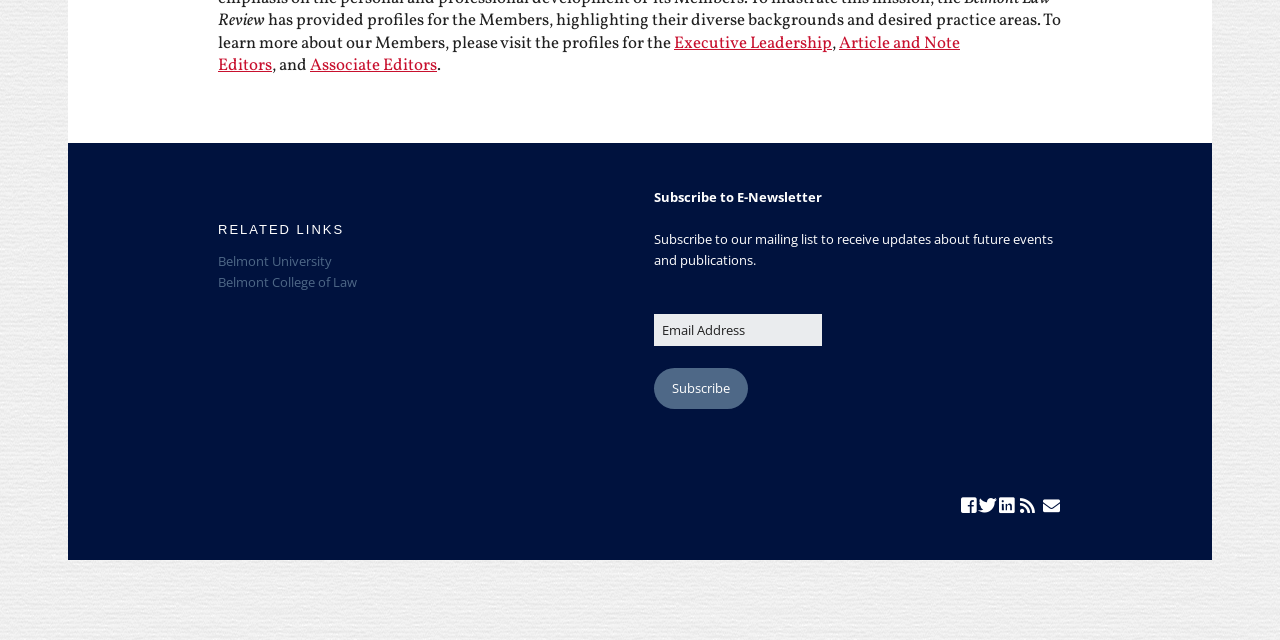Identify the bounding box for the UI element that is described as follows: "Volume 5: 2018".

[0.444, 0.143, 0.584, 0.215]